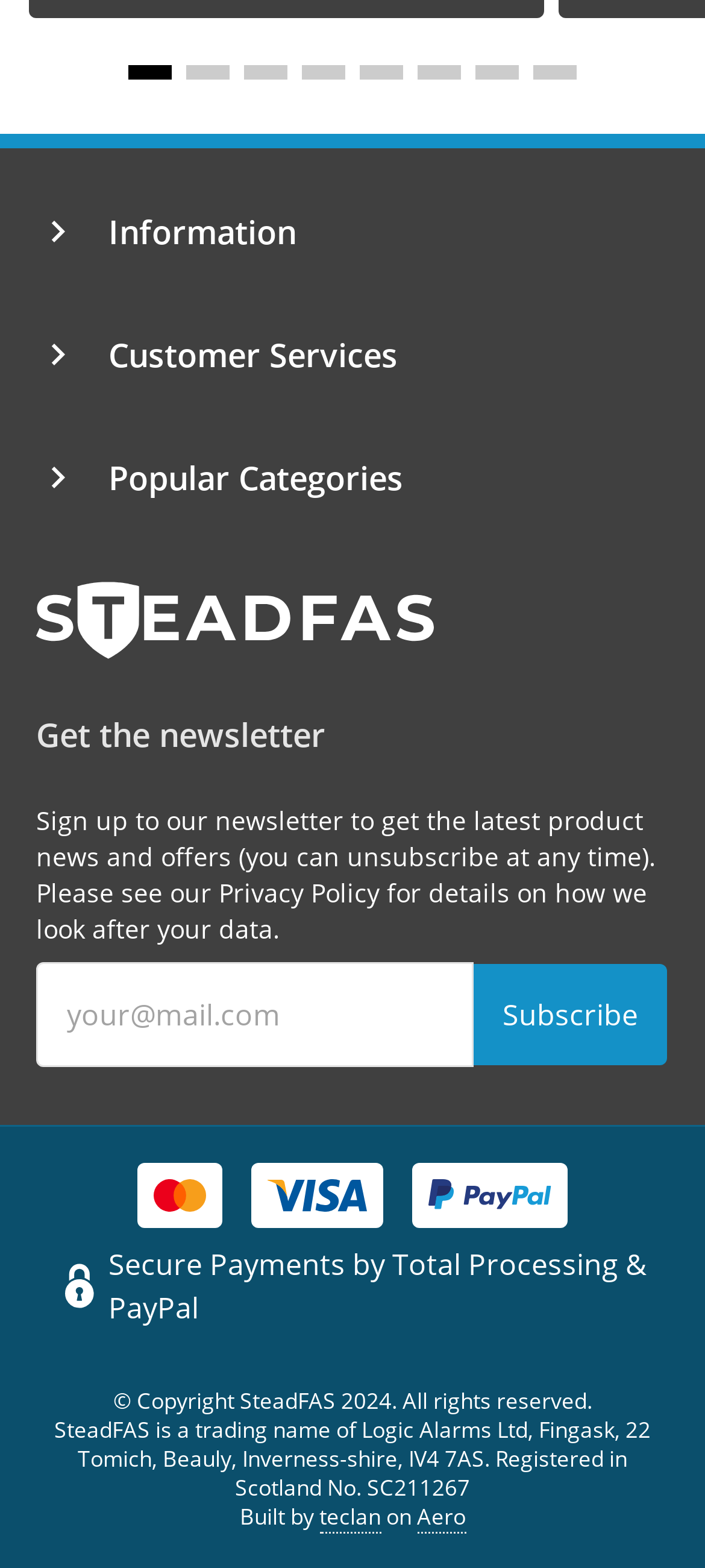Who built this website?
Kindly offer a comprehensive and detailed response to the question.

I found this information in the footer section of the website, where it says 'Built by teclan on Aerocommerce'.